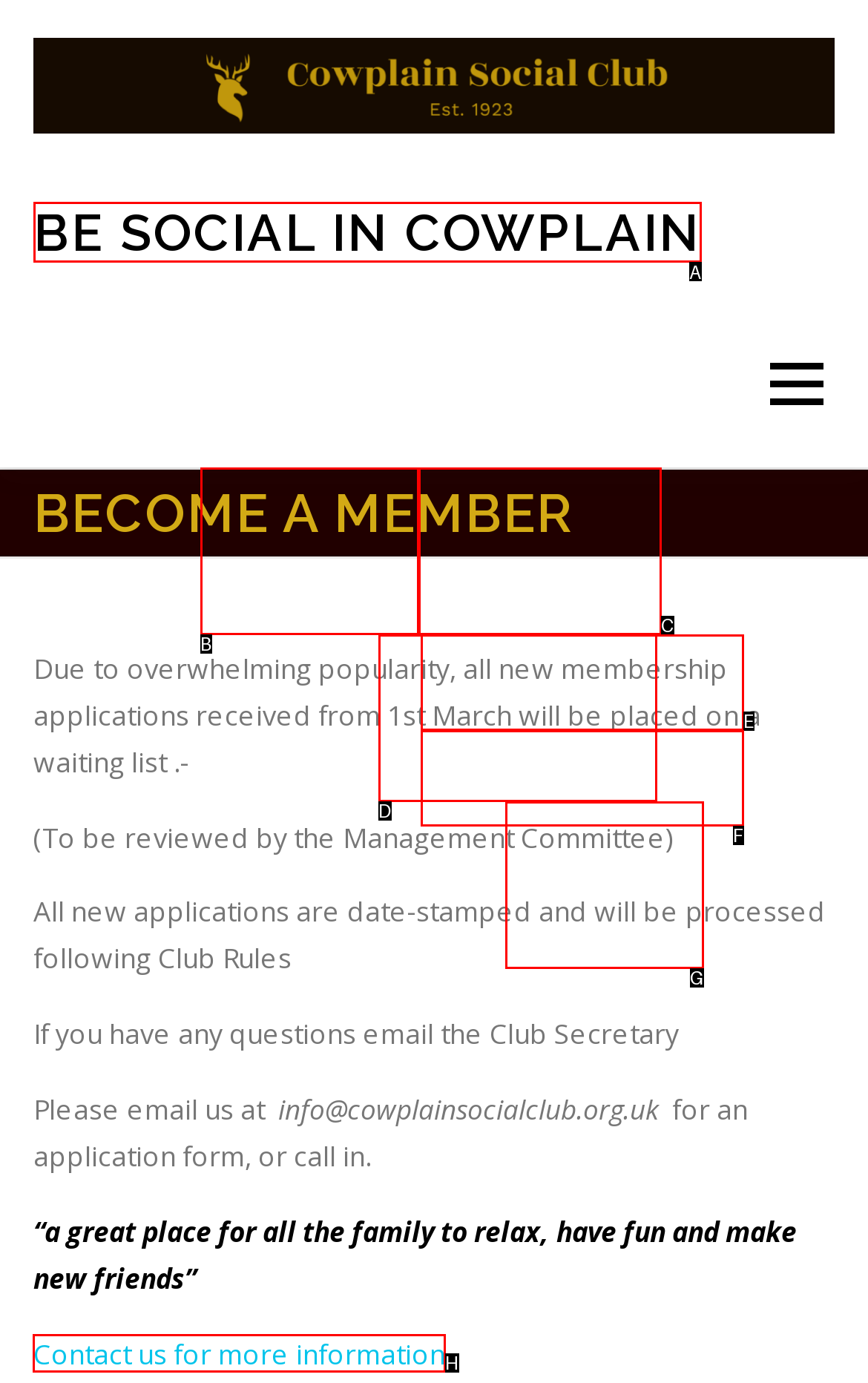Tell me which one HTML element I should click to complete the following task: Click on the 'Contact us for more information' link
Answer with the option's letter from the given choices directly.

H